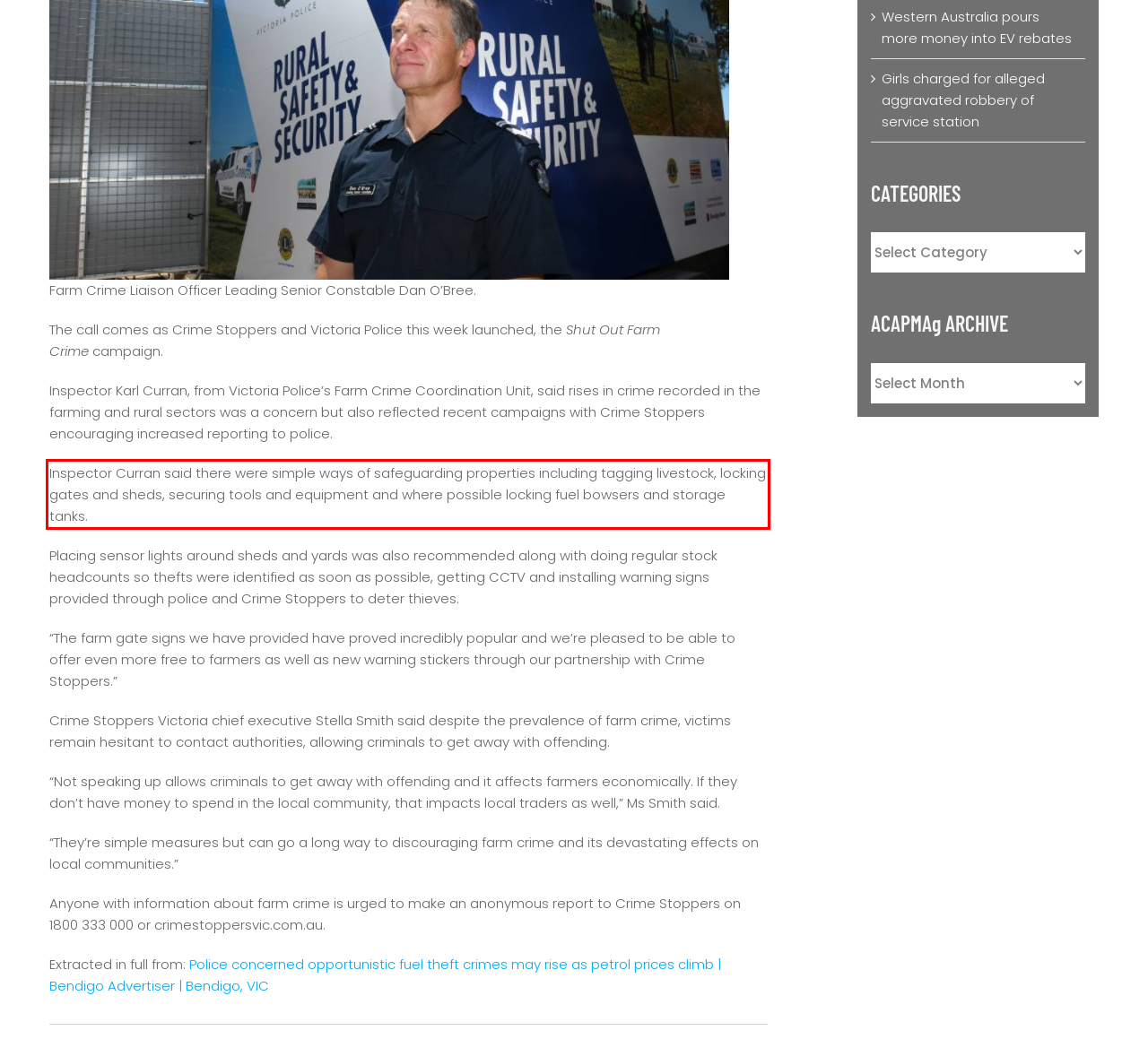Within the screenshot of the webpage, there is a red rectangle. Please recognize and generate the text content inside this red bounding box.

Inspector Curran said there were simple ways of safeguarding properties including tagging livestock, locking gates and sheds, securing tools and equipment and where possible locking fuel bowsers and storage tanks.